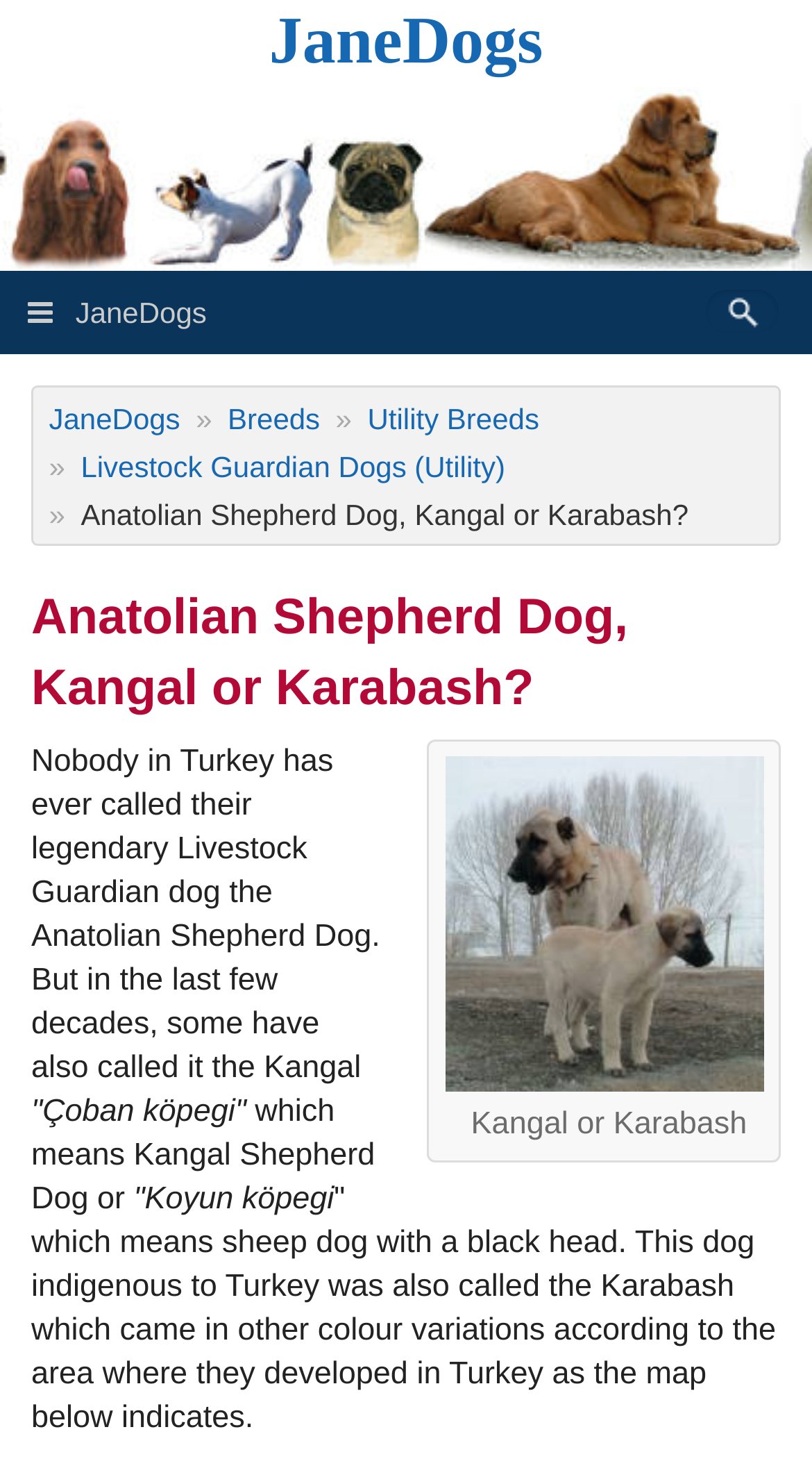Locate the bounding box coordinates of the area you need to click to fulfill this instruction: 'Go to the Greenwich Real Estate and more page'. The coordinates must be in the form of four float numbers ranging from 0 to 1: [left, top, right, bottom].

None